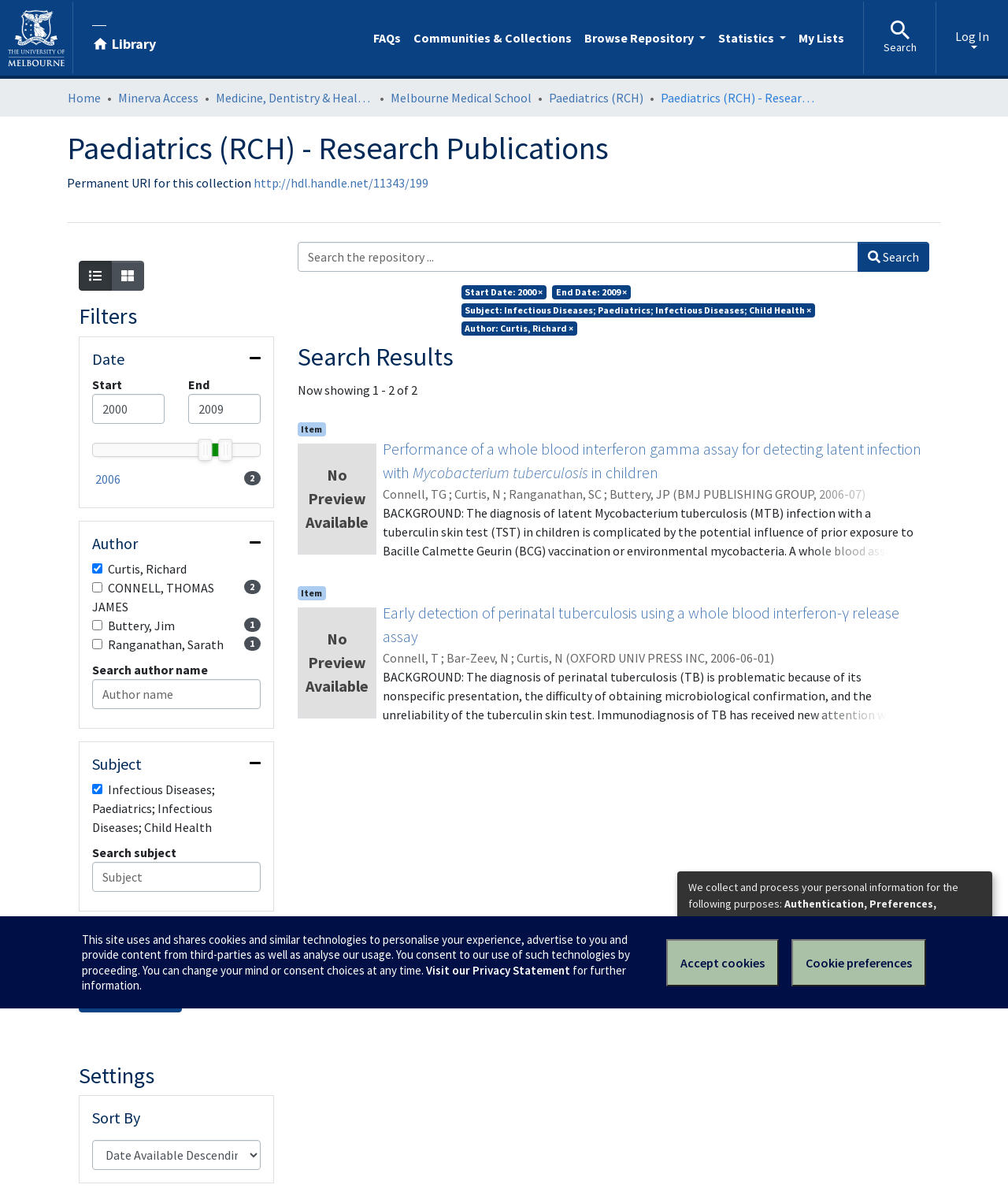Please determine the bounding box of the UI element that matches this description: Paediatrics (RCH). The coordinates should be given as (top-left x, top-left y, bottom-right x, bottom-right y), with all values between 0 and 1.

[0.545, 0.074, 0.638, 0.09]